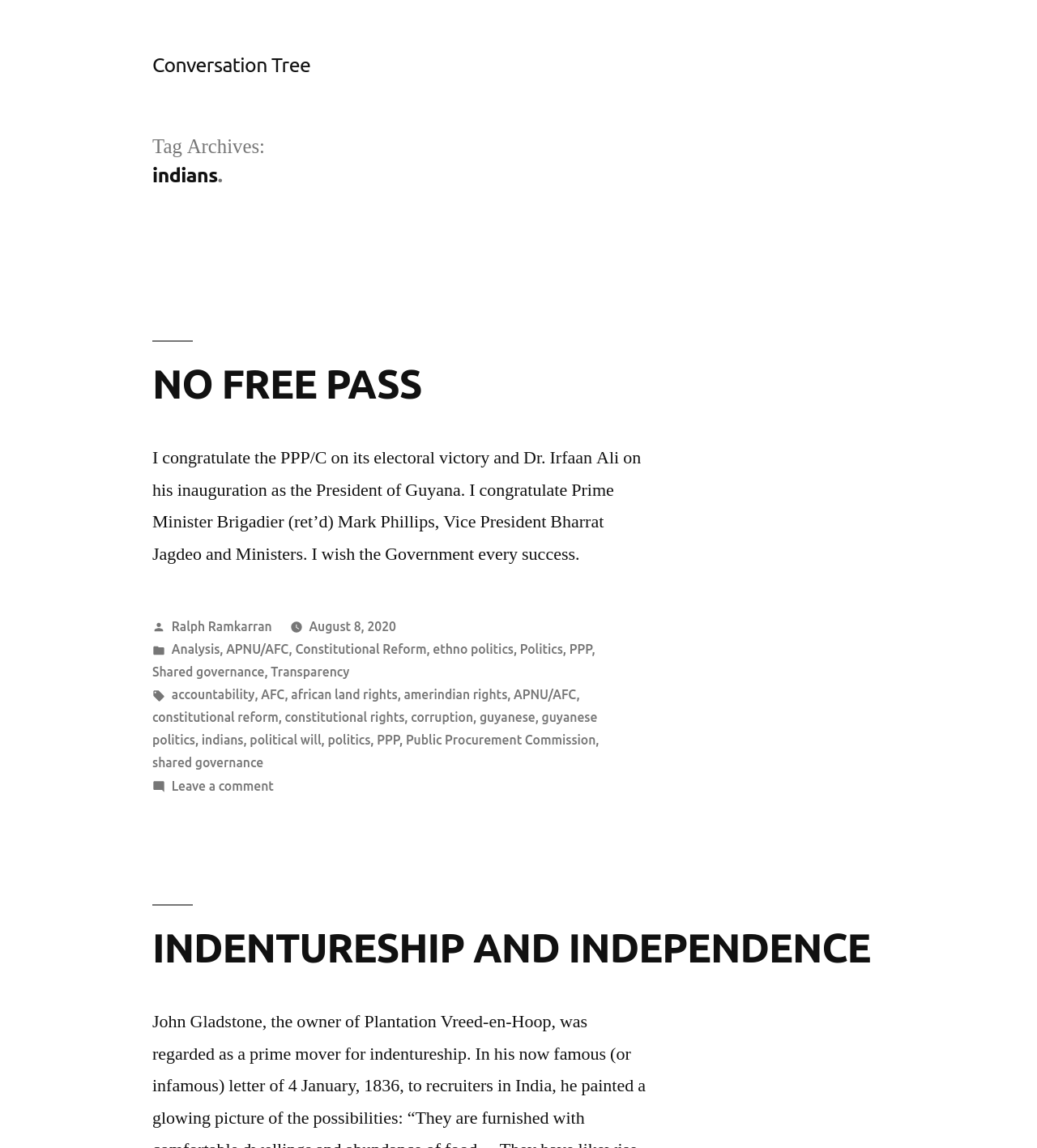Highlight the bounding box coordinates of the element that should be clicked to carry out the following instruction: "View the post by Ralph Ramkarran". The coordinates must be given as four float numbers ranging from 0 to 1, i.e., [left, top, right, bottom].

[0.165, 0.539, 0.262, 0.552]